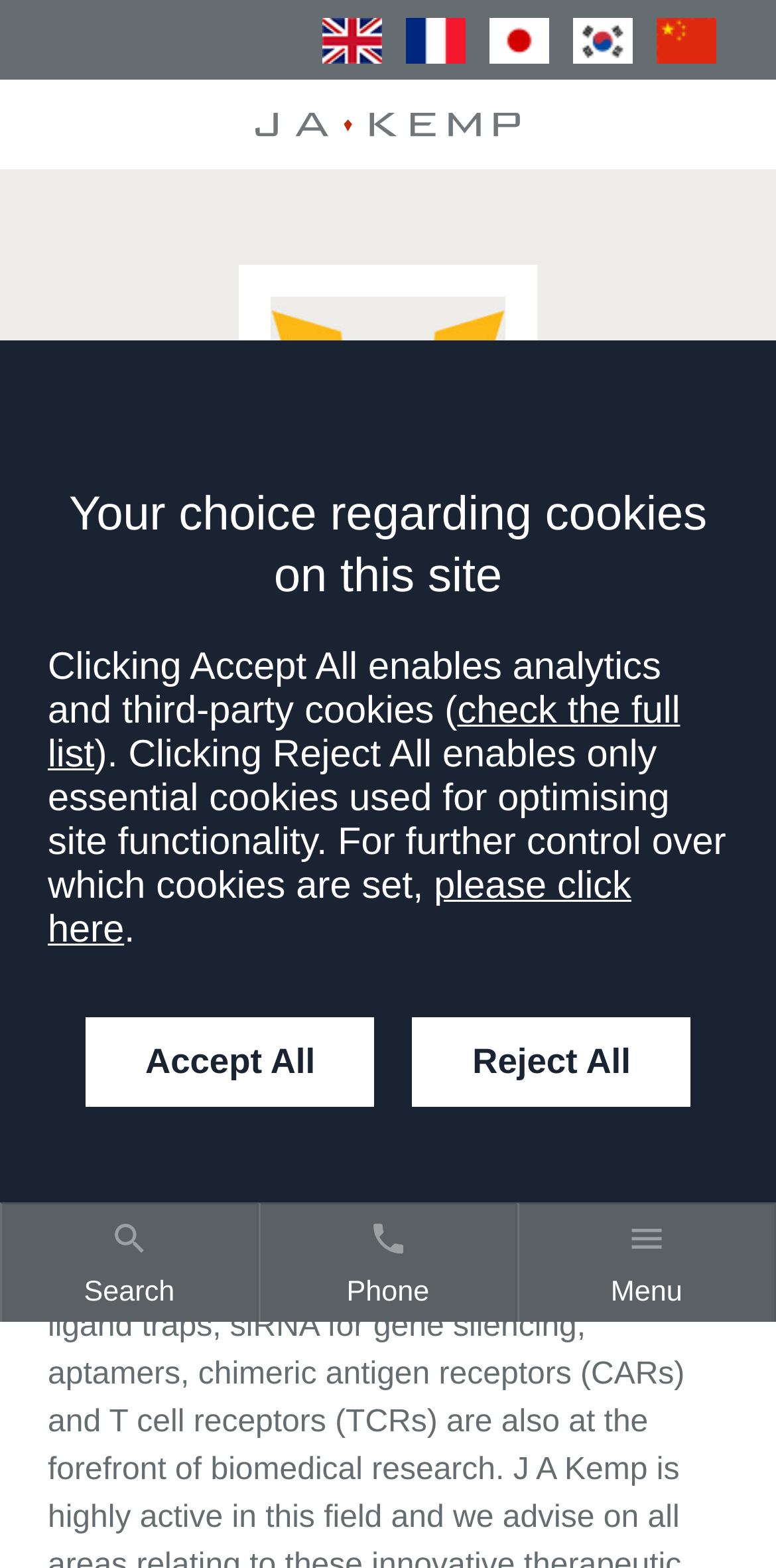Please mark the bounding box coordinates of the area that should be clicked to carry out the instruction: "Contact us".

[0.075, 0.88, 0.315, 0.919]